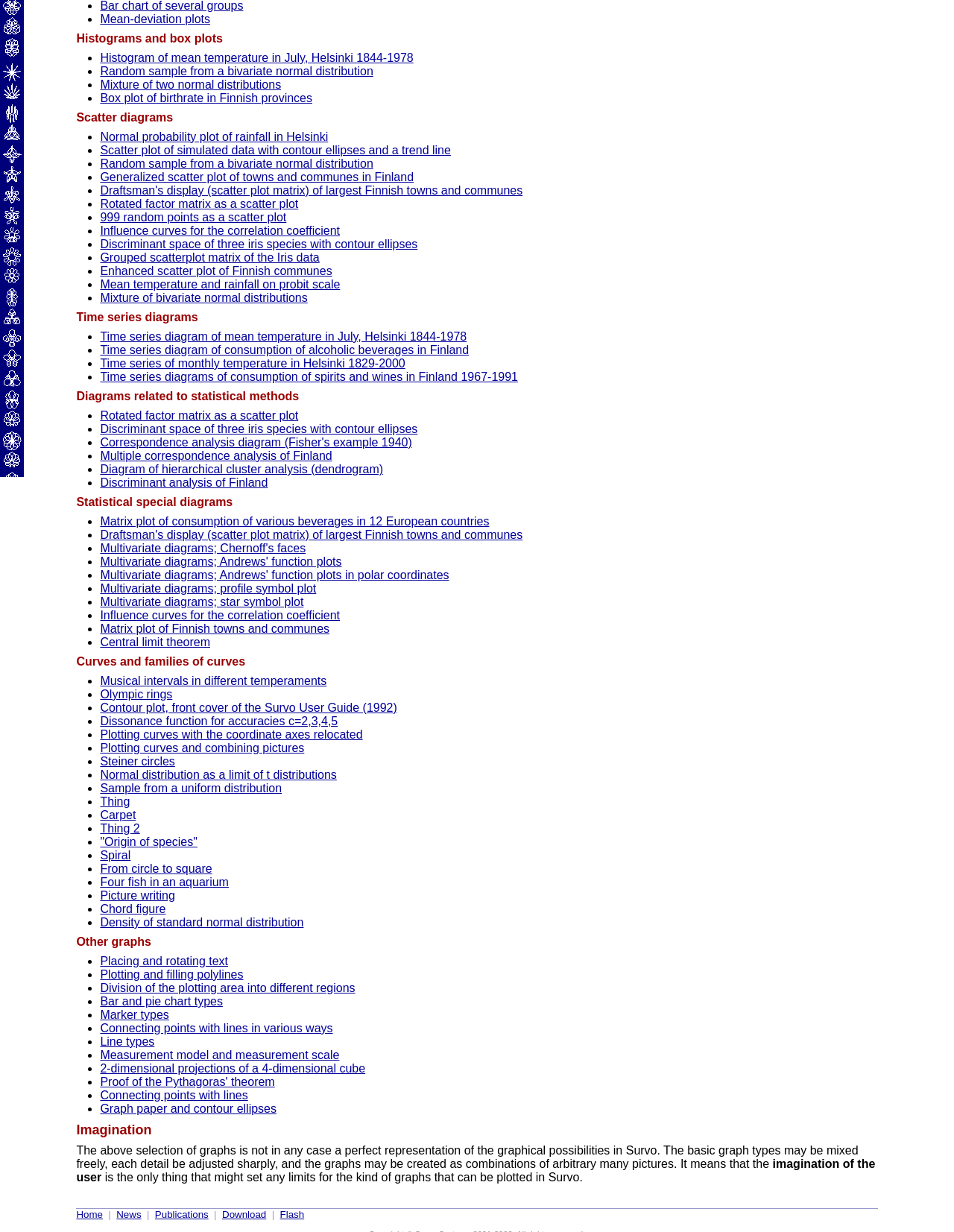Highlight the bounding box of the UI element that corresponds to this description: "Mean-deviation plots".

[0.105, 0.01, 0.22, 0.021]